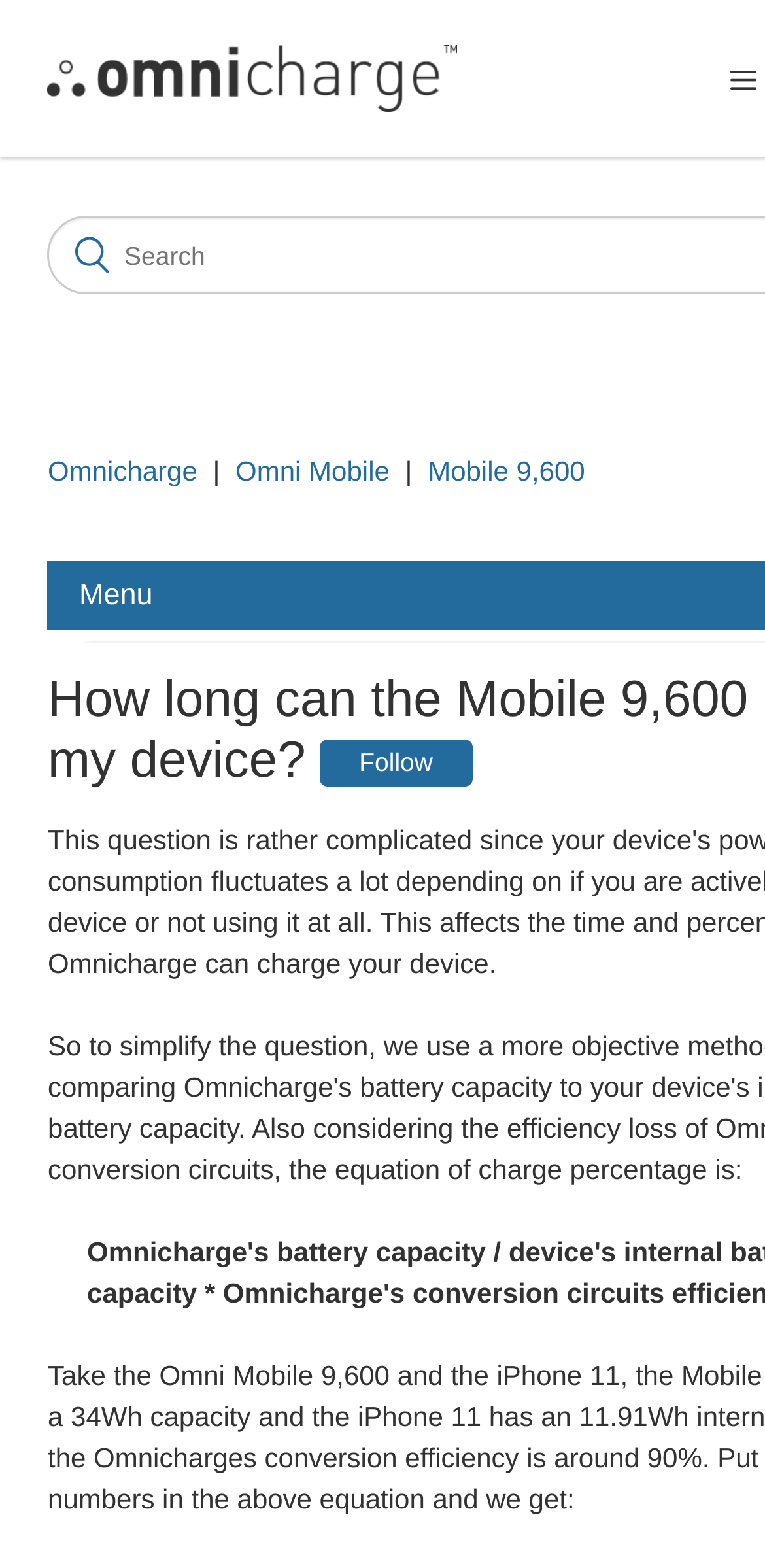What is the logo of the website?
From the screenshot, supply a one-word or short-phrase answer.

Omnicharge